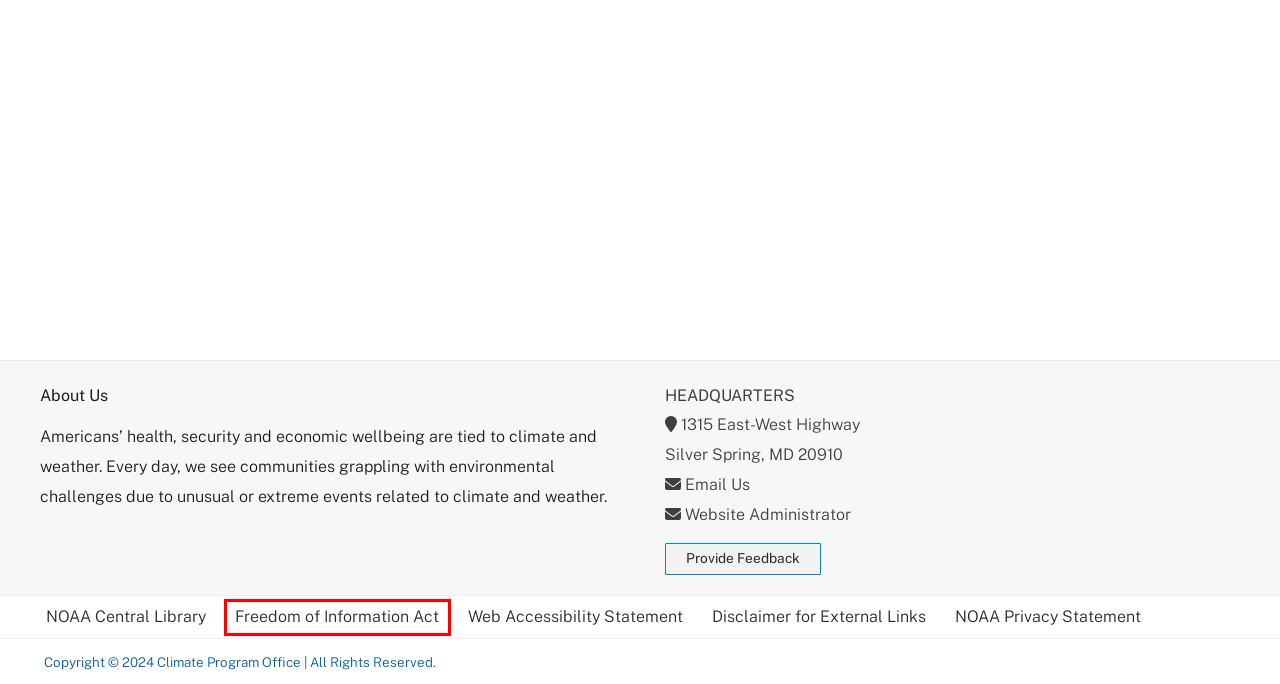Review the screenshot of a webpage that includes a red bounding box. Choose the webpage description that best matches the new webpage displayed after clicking the element within the bounding box. Here are the candidates:
A. FOIA: Freedom of Information Act | National Oceanic and Atmospheric Administration
B. Funding Opportunities - Climate Program Office
C. All News & Events - Climate Program Office
D. Protecting your privacy | National Oceanic and Atmospheric Administration
E. NOAA Central Library
F. The Adaptation Sciences (AdSci) Program - Climate Program Office
G. Accessibility | National Oceanic and Atmospheric Administration
H. Disclaimer for external Web links | National Oceanic and Atmospheric Administration

A